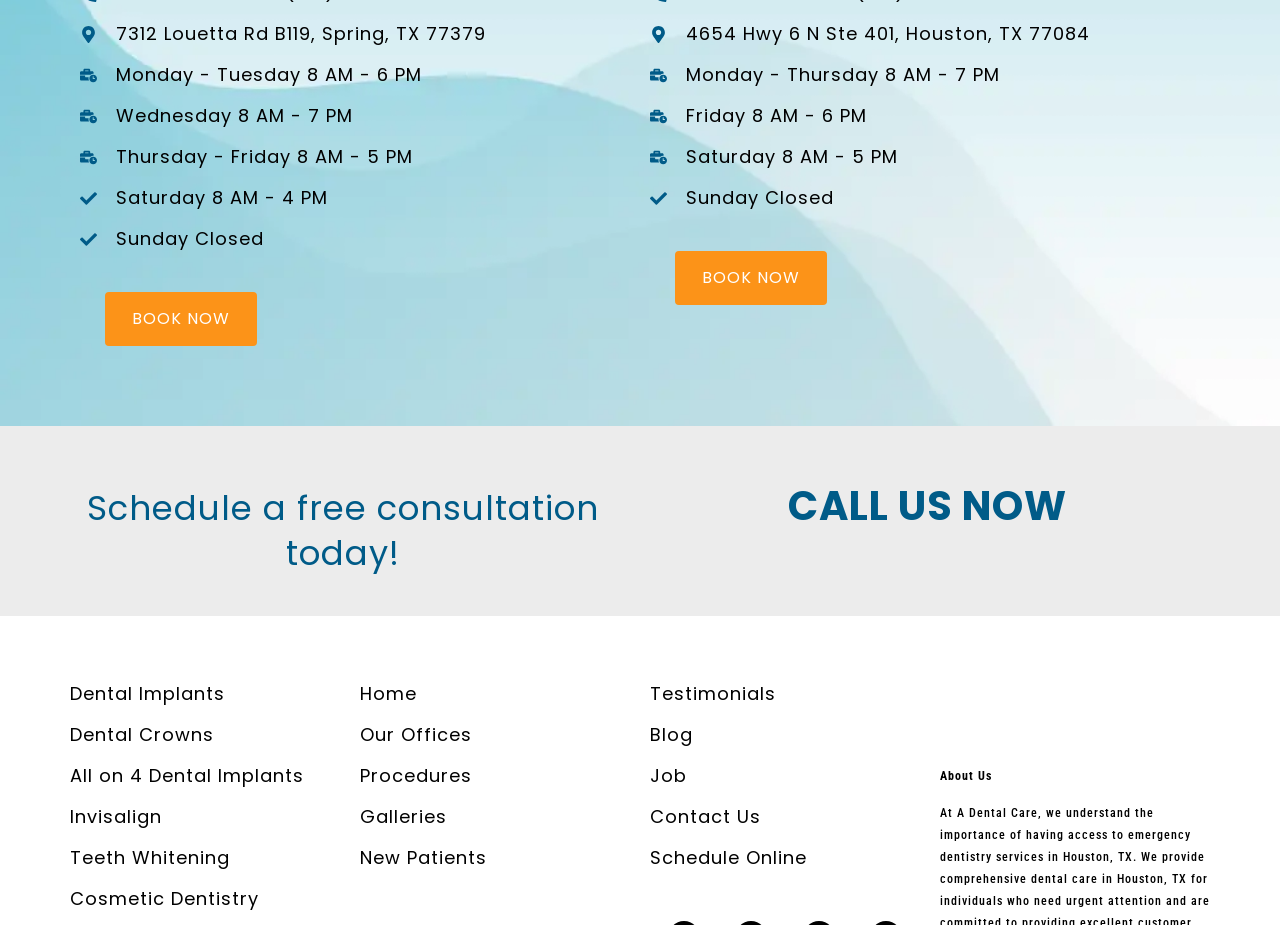Please find the bounding box coordinates of the element that must be clicked to perform the given instruction: "Schedule online". The coordinates should be four float numbers from 0 to 1, i.e., [left, top, right, bottom].

[0.508, 0.908, 0.719, 0.947]